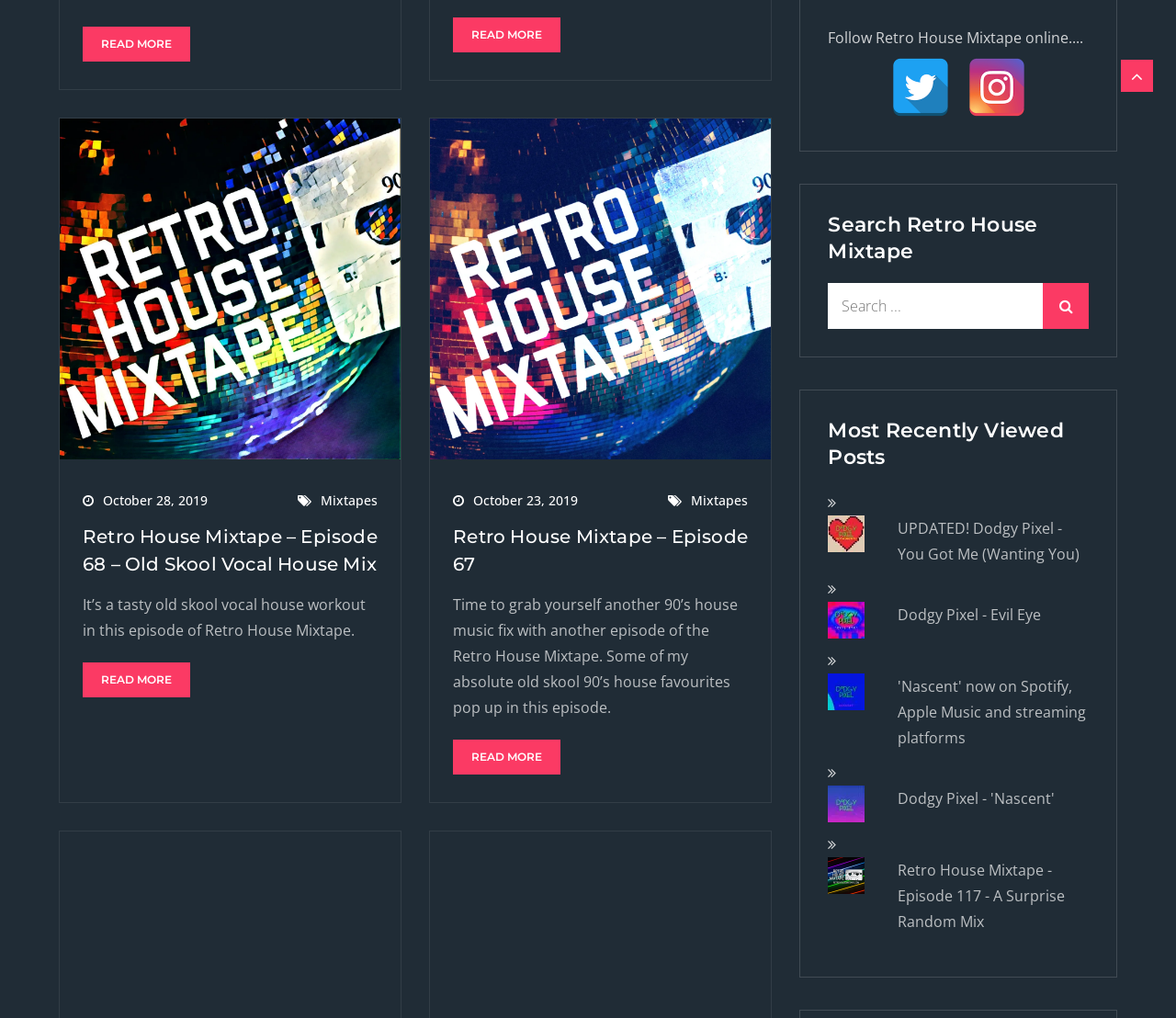What social media platforms can users follow Retro House Mixtape on?
Provide a one-word or short-phrase answer based on the image.

Twitter and Instagram